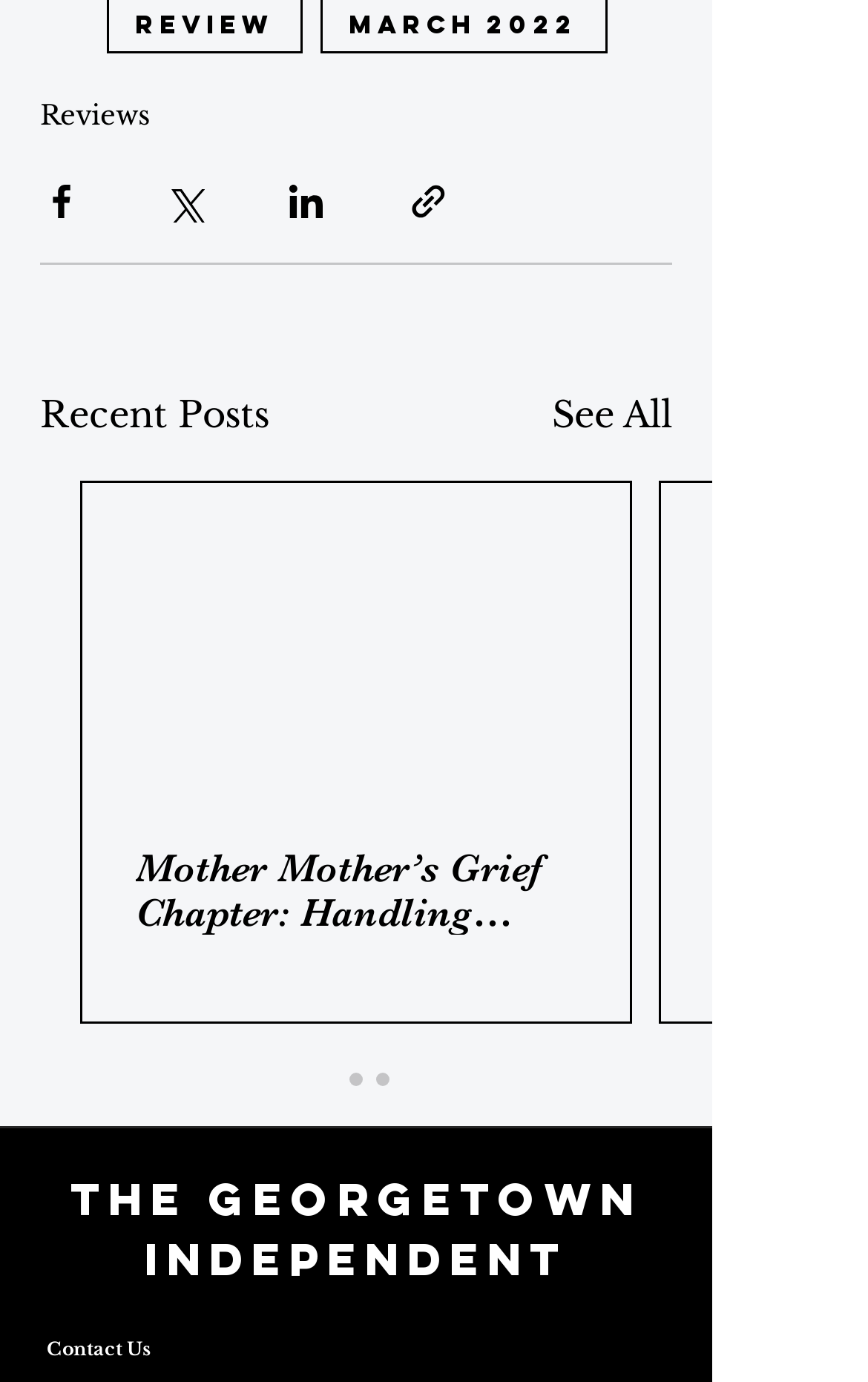Highlight the bounding box coordinates of the element that should be clicked to carry out the following instruction: "Go to the home page". The coordinates must be given as four float numbers ranging from 0 to 1, i.e., [left, top, right, bottom].

None